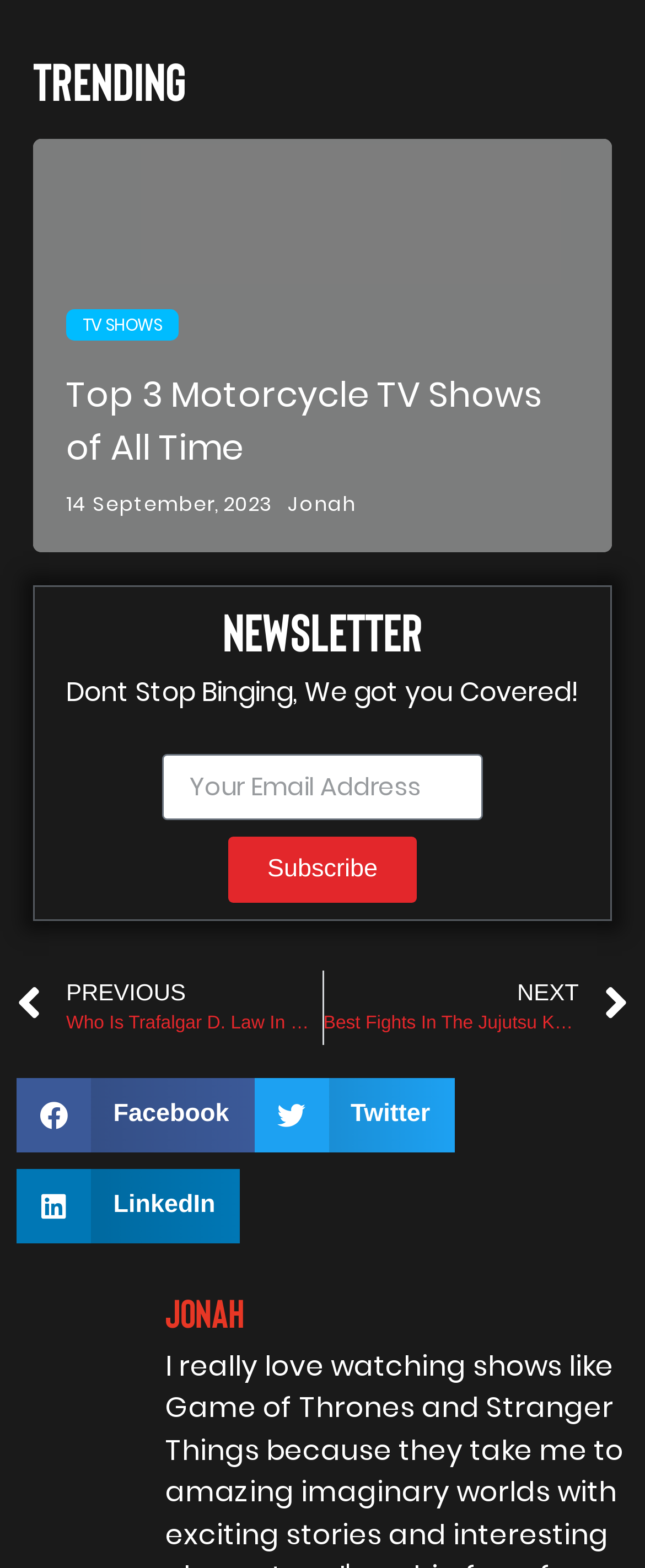Bounding box coordinates are specified in the format (top-left x, top-left y, bottom-right x, bottom-right y). All values are floating point numbers bounded between 0 and 1. Please provide the bounding box coordinate of the region this sentence describes: Jump to Page

None